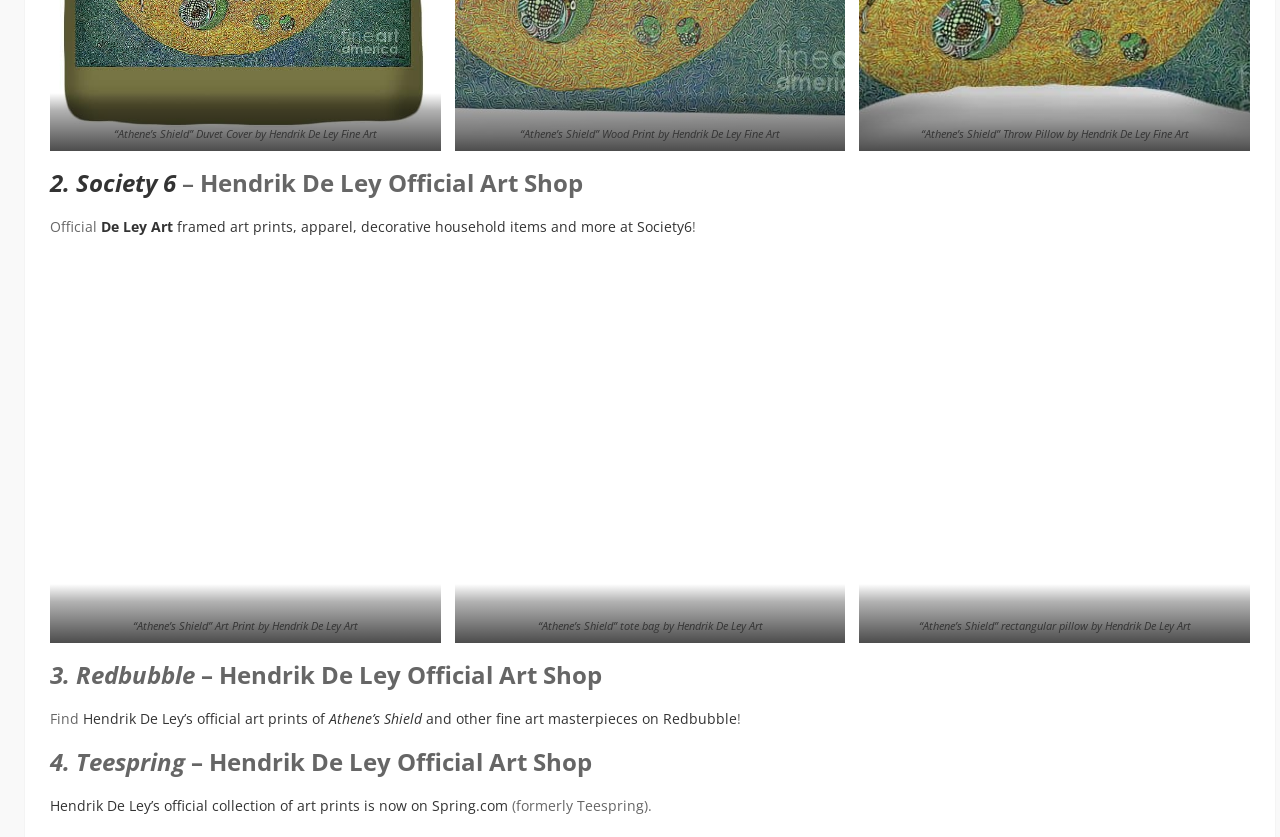Can you find the bounding box coordinates of the area I should click to execute the following instruction: "Browse the 'Recent Posts' section"?

None